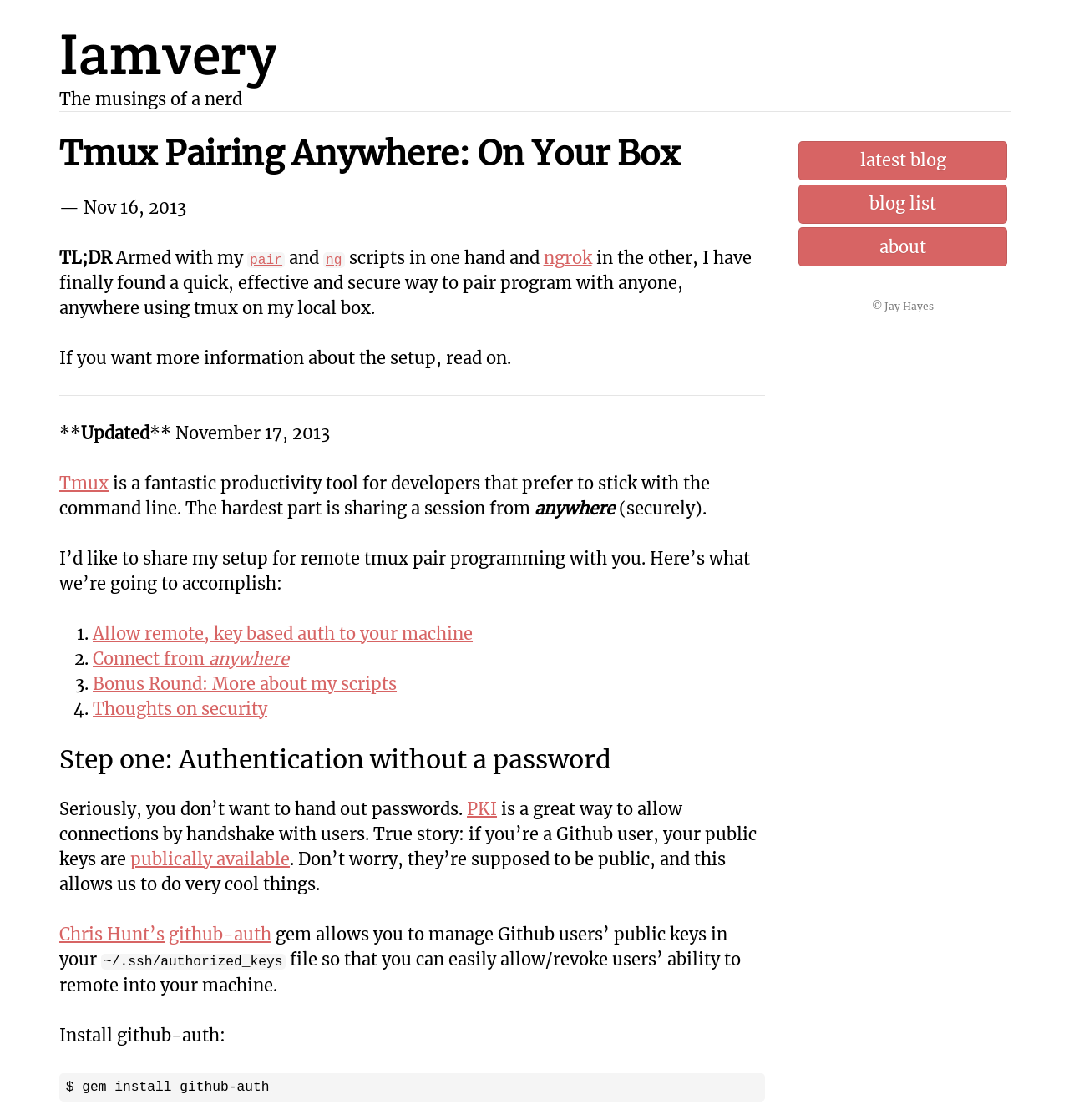Give the bounding box coordinates for this UI element: "Thoughts on security". The coordinates should be four float numbers between 0 and 1, arranged as [left, top, right, bottom].

[0.087, 0.623, 0.25, 0.642]